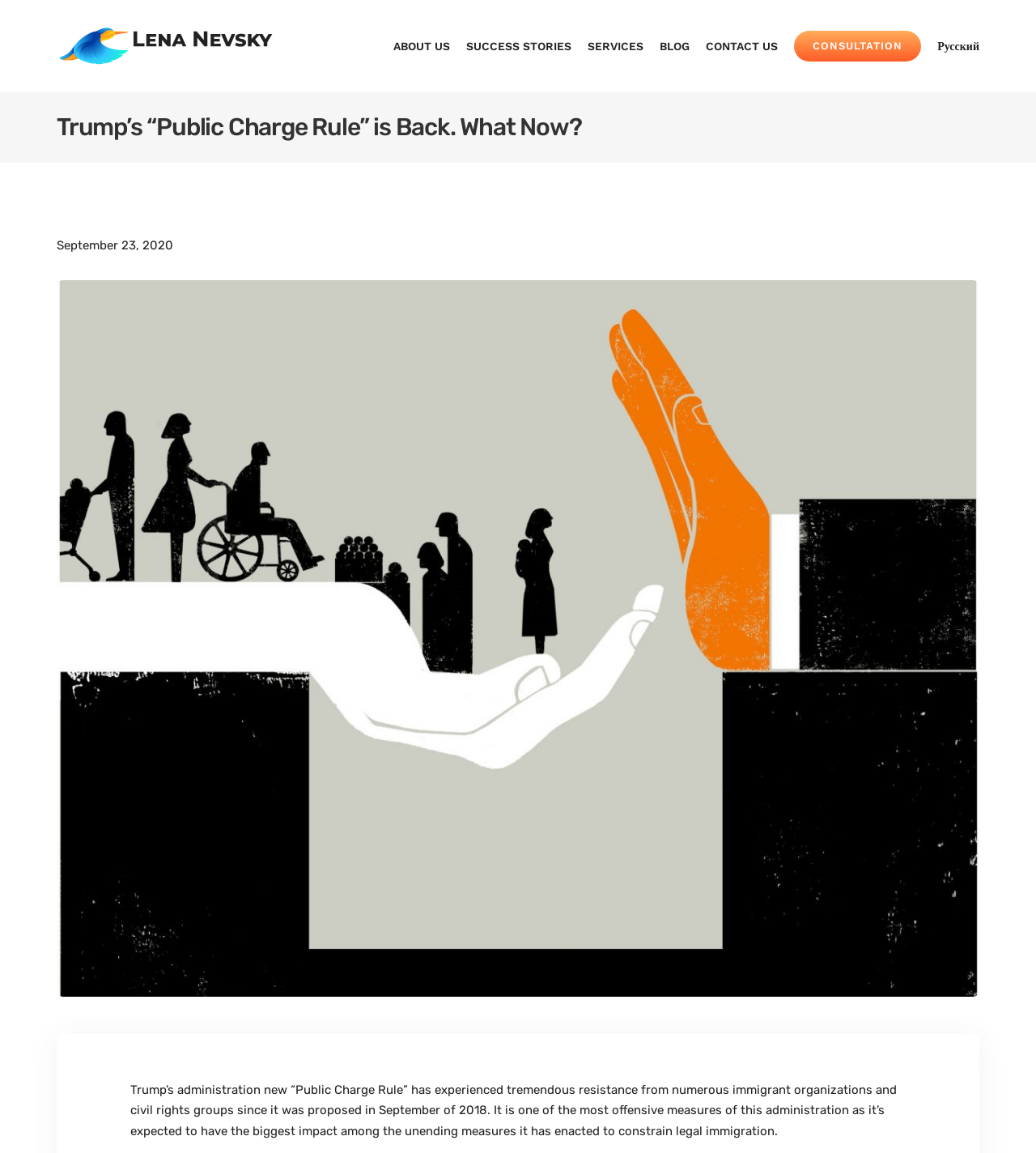Please provide the bounding box coordinates for the UI element as described: "Go to Top". The coordinates must be four floats between 0 and 1, represented as [left, top, right, bottom].

[0.904, 0.874, 0.941, 0.899]